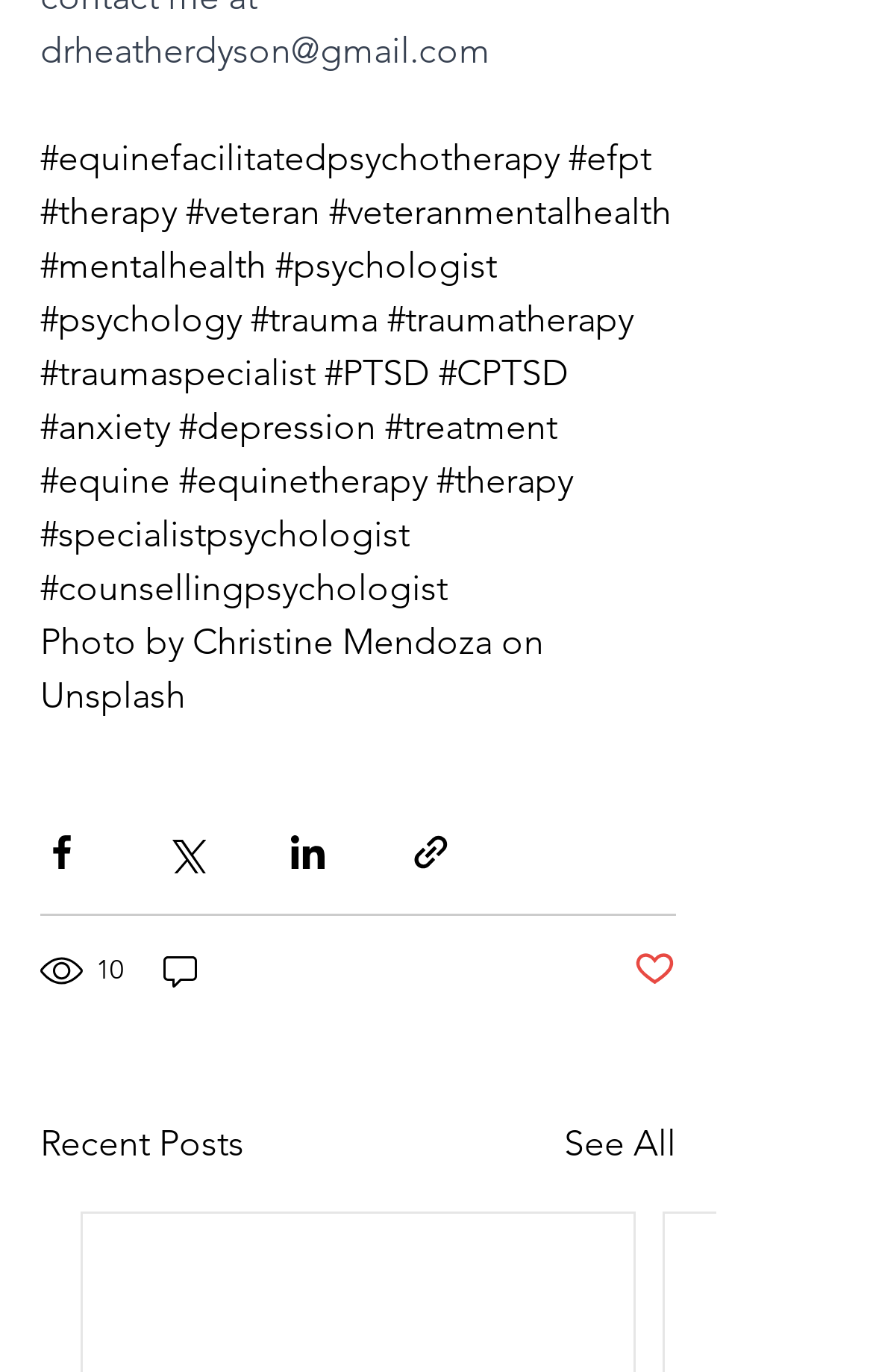Kindly provide the bounding box coordinates of the section you need to click on to fulfill the given instruction: "Share the post via Facebook".

[0.046, 0.605, 0.095, 0.636]